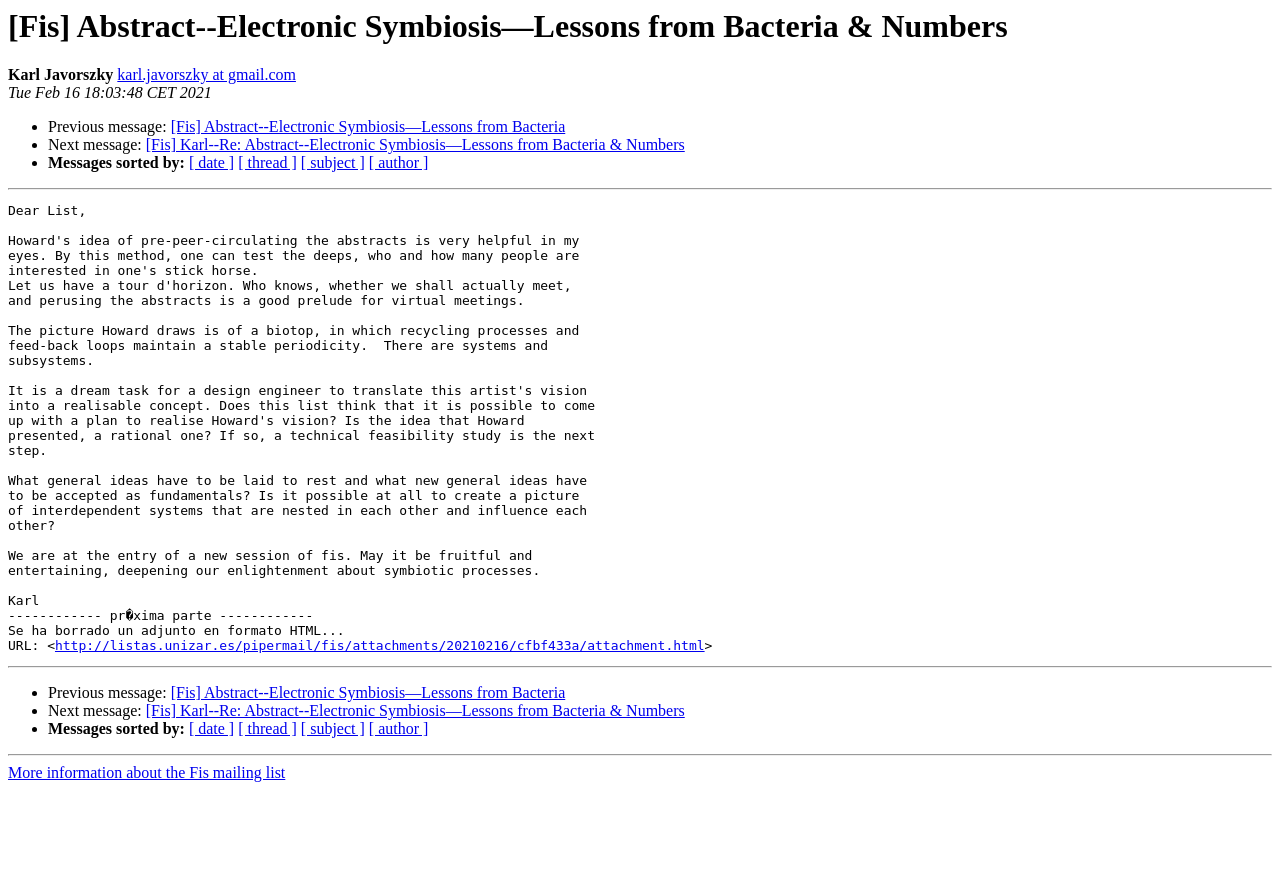How many links are there in the 'Messages sorted by:' section?
Provide a thorough and detailed answer to the question.

I found the number of links in the 'Messages sorted by:' section by counting the link elements '[ date ]', '[ thread ]', '[ subject ]', and '[ author ]' which are located below the 'Messages sorted by:' static text element.